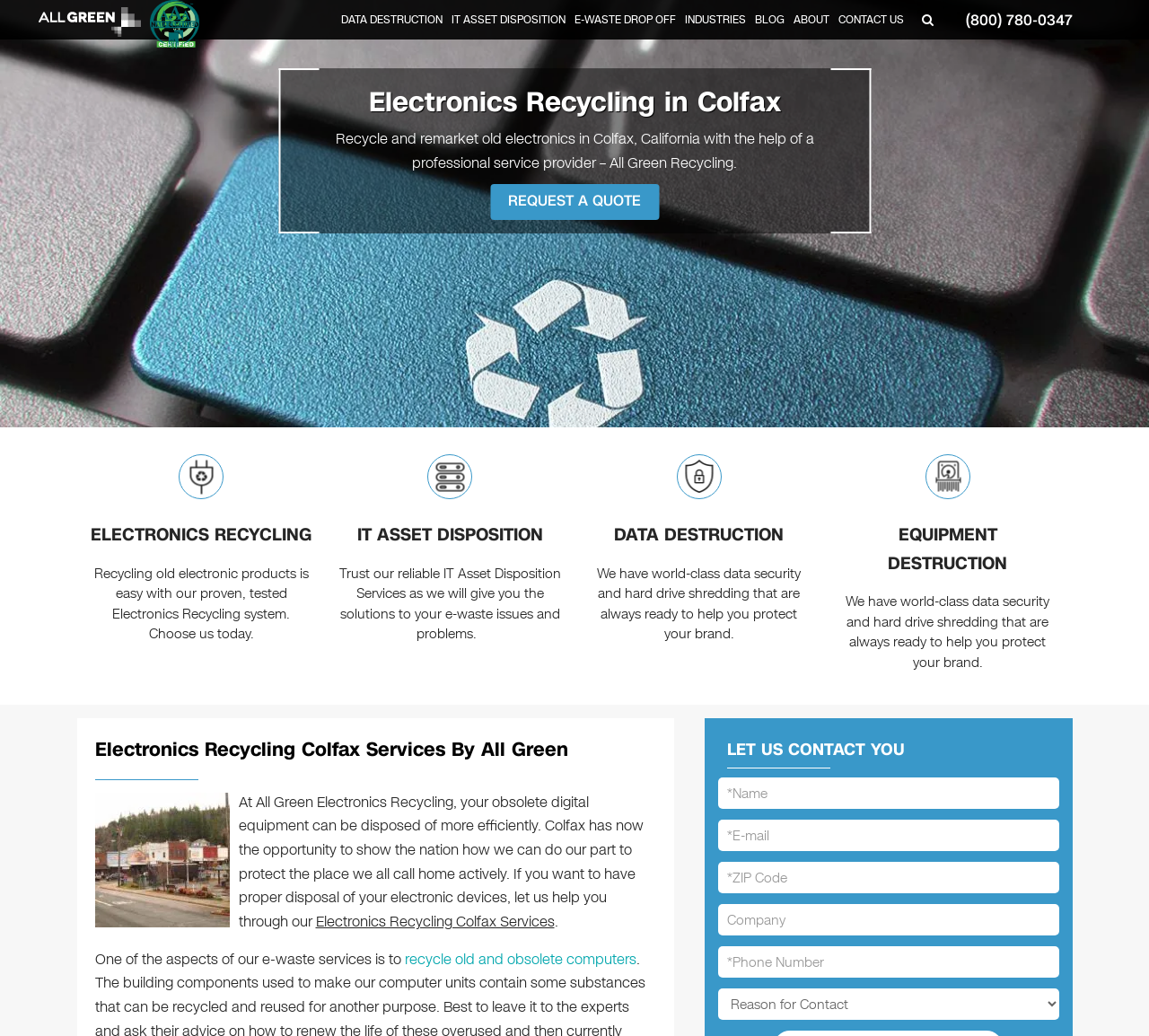Consider the image and give a detailed and elaborate answer to the question: 
What is the company's phone number?

The phone number can be found on the top right corner of the webpage, which is (800) 780-0347.